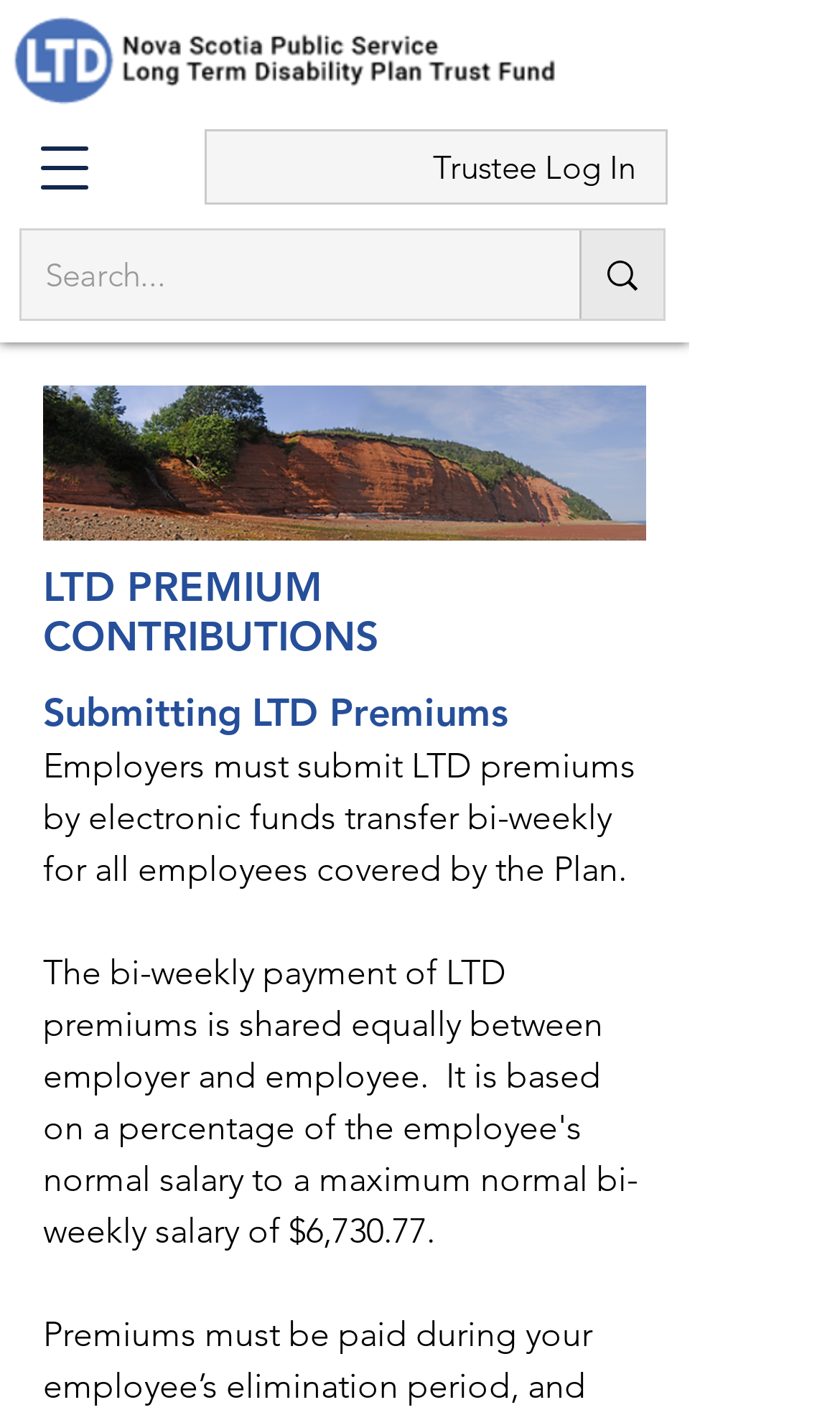Using the provided element description: "aria-label="Search..."", determine the bounding box coordinates of the corresponding UI element in the screenshot.

[0.69, 0.162, 0.79, 0.224]